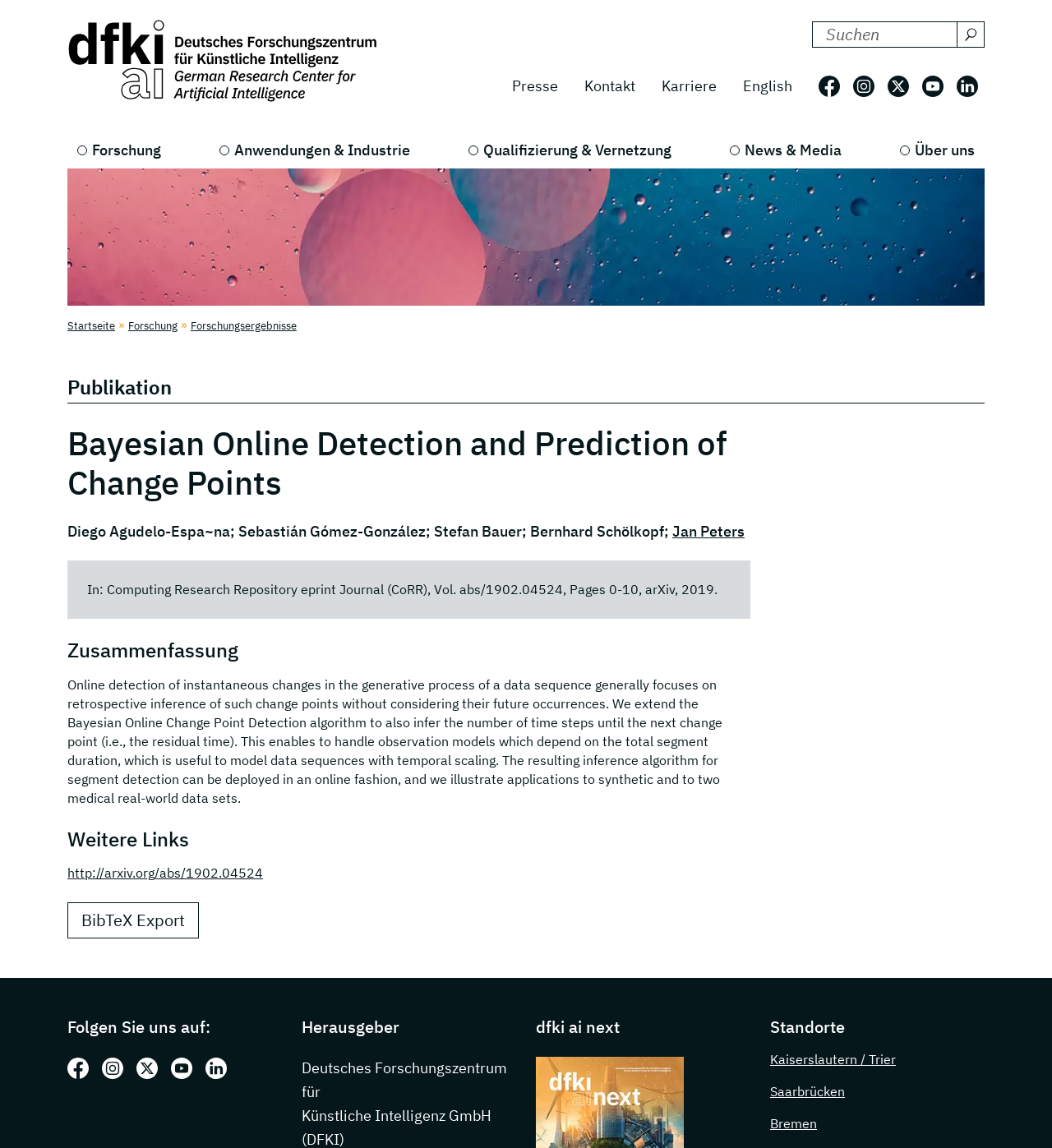Identify the bounding box for the described UI element. Provide the coordinates in (top-left x, top-left y, bottom-right x, bottom-right y) format with values ranging from 0 to 1: Über uns

[0.846, 0.115, 0.936, 0.147]